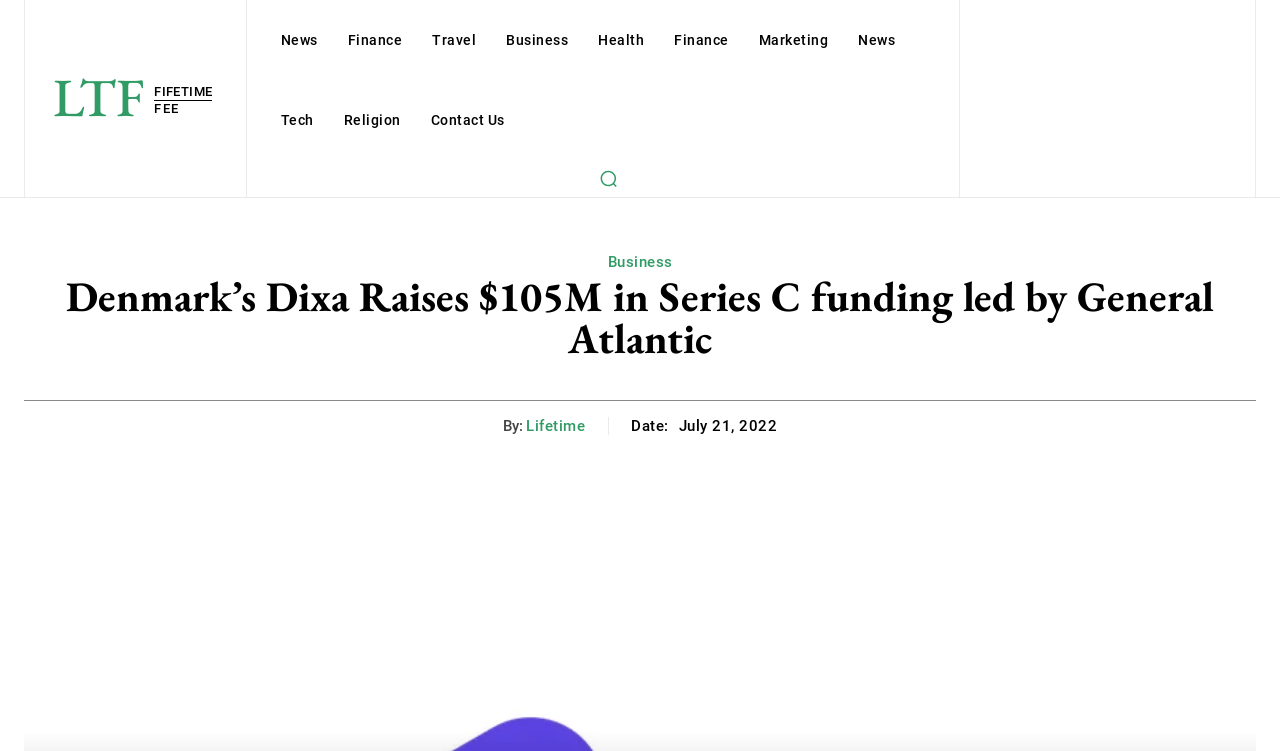Identify the bounding box coordinates for the UI element described as: "Finance". The coordinates should be provided as four floats between 0 and 1: [left, top, right, bottom].

[0.519, 0.0, 0.577, 0.107]